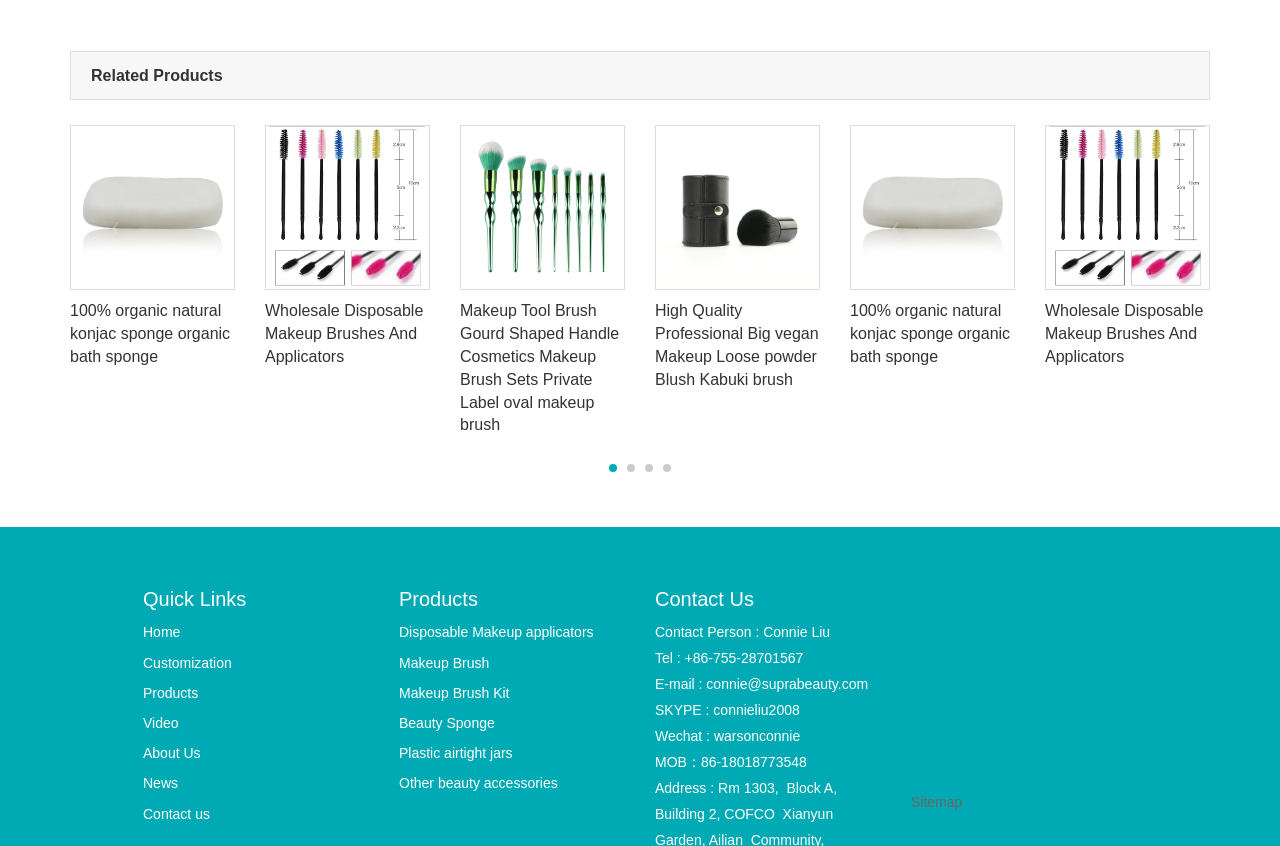Identify the bounding box coordinates of the element to click to follow this instruction: 'Explore 100% organic natural konjac sponge'. Ensure the coordinates are four float values between 0 and 1, provided as [left, top, right, bottom].

[0.055, 0.148, 0.184, 0.448]